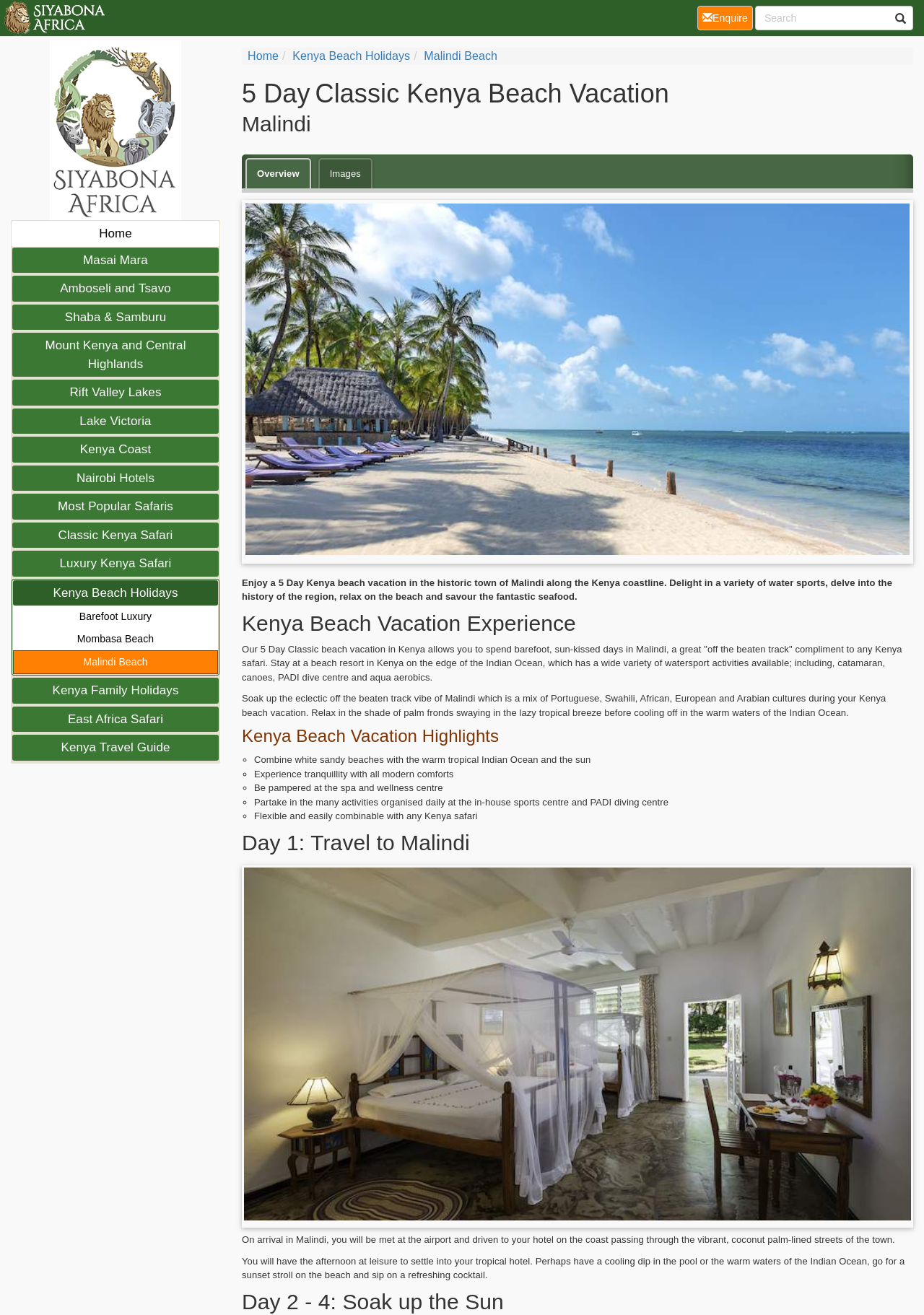Detail the features and information presented on the webpage.

This webpage is about a 5-day Kenya beach vacation in Malindi, a historic town along the Kenya coastline. At the top of the page, there is a logo and a navigation menu with links to various destinations in Kenya, including Masai Mara, Amboseli and Tsavo, Shaba & Samburu, and more. Below the navigation menu, there is a heading that reads "5 Day Classic Kenya Beach Vacation Malindi" and a brief overview of the vacation package.

To the right of the heading, there is an image that takes up most of the width of the page. Below the image, there are three links: "Overview", "Images", and another link to the "Kenya Beach Holidays" page. The main content of the page is divided into sections, each with a heading and descriptive text. The sections include "Kenya Beach Vacation Experience", "Kenya Beach Vacation Highlights", and "Day 1: Travel to Malindi".

In the "Kenya Beach Vacation Experience" section, there is a descriptive text that highlights the activities and experiences one can have during the vacation, such as water sports, relaxation on the beach, and exploration of the local culture. The "Kenya Beach Vacation Highlights" section lists the key features of the vacation package, including the combination of white sandy beaches and warm tropical Indian Ocean, modern comforts, spa and wellness centre, and daily activities at the in-house sports centre and PADI diving centre.

The "Day 1: Travel to Malindi" section describes the arrival process and the activities one can do on the first day of the vacation. There is another image below this section, which takes up most of the width of the page. At the bottom of the page, there are links to other pages, including "Home", "Enquire", and a search box.

Overall, the webpage provides a detailed description of a 5-day Kenya beach vacation package in Malindi, highlighting the activities, experiences, and features of the package.